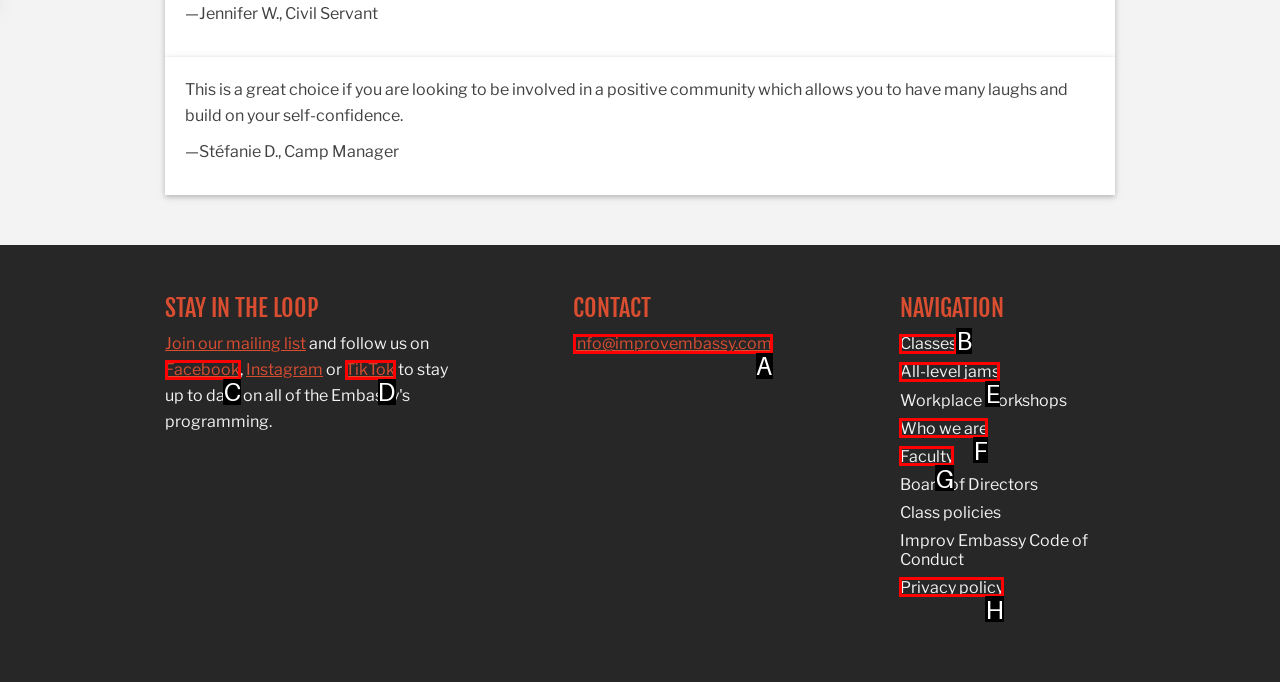Tell me which one HTML element I should click to complete the following task: Follow on Facebook Answer with the option's letter from the given choices directly.

C